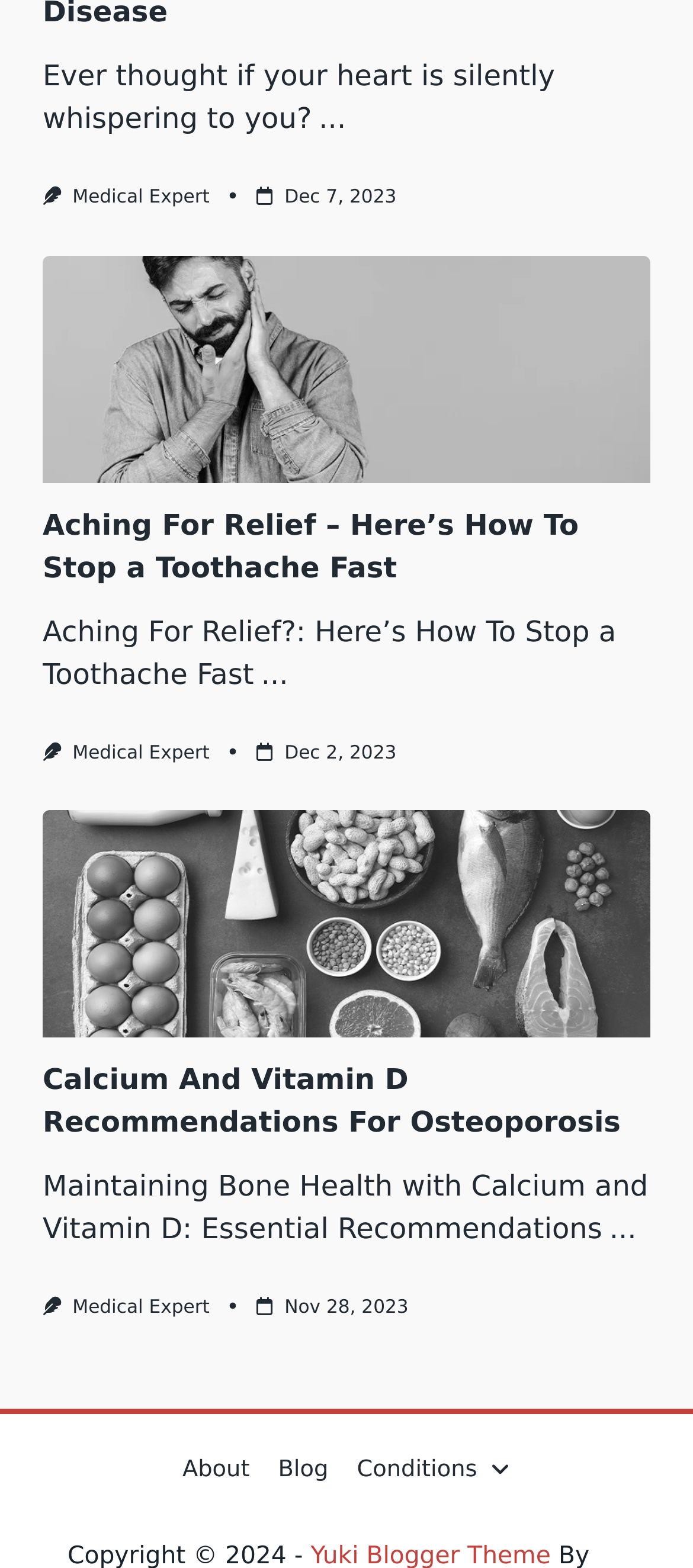How many articles are on this webpage?
Based on the screenshot, answer the question with a single word or phrase.

3